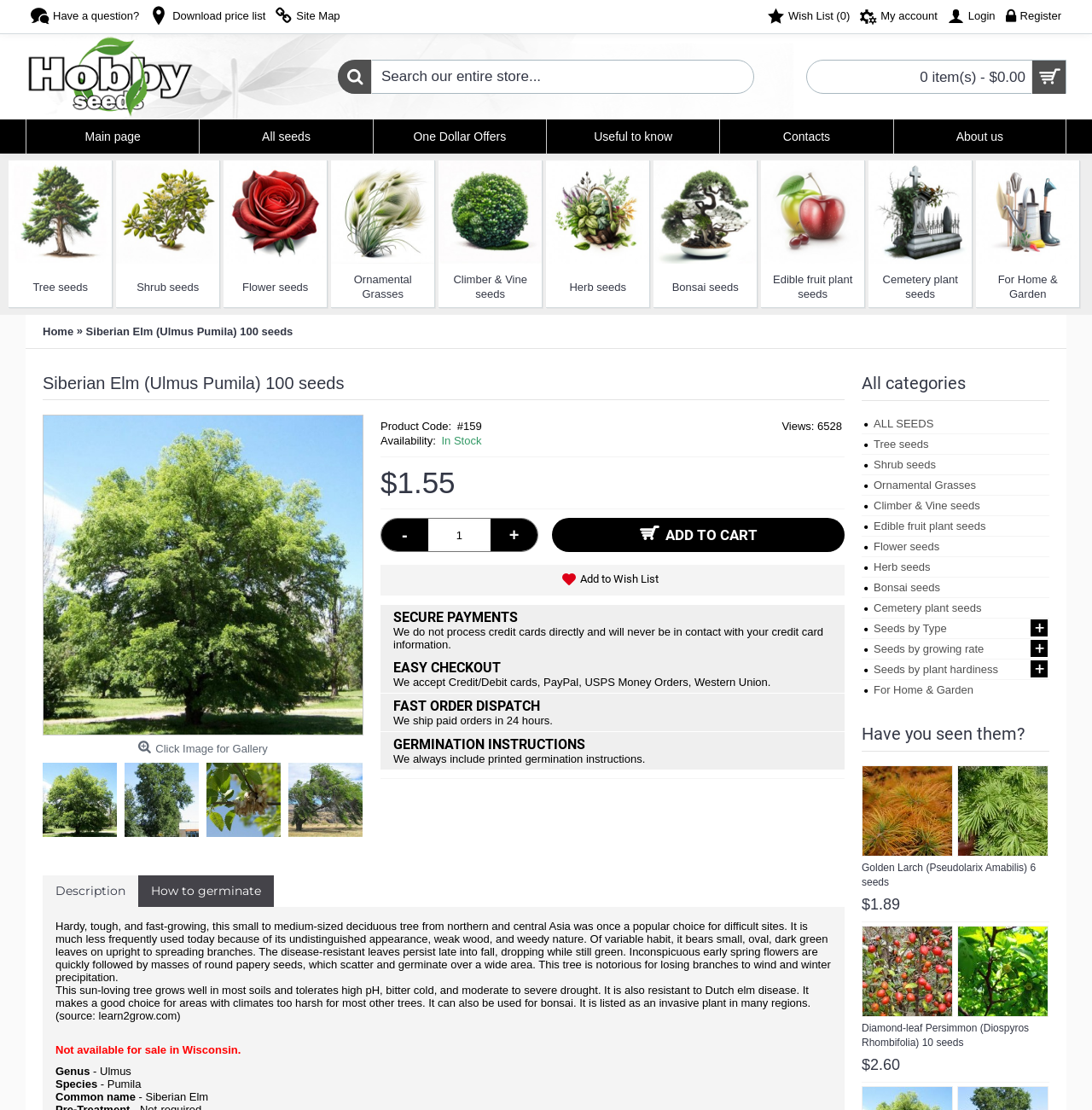Given the element description, predict the bounding box coordinates in the format (top-left x, top-left y, bottom-right x, bottom-right y). Make sure all values are between 0 and 1. Here is the element description: Seeds by Type +

[0.789, 0.557, 0.961, 0.576]